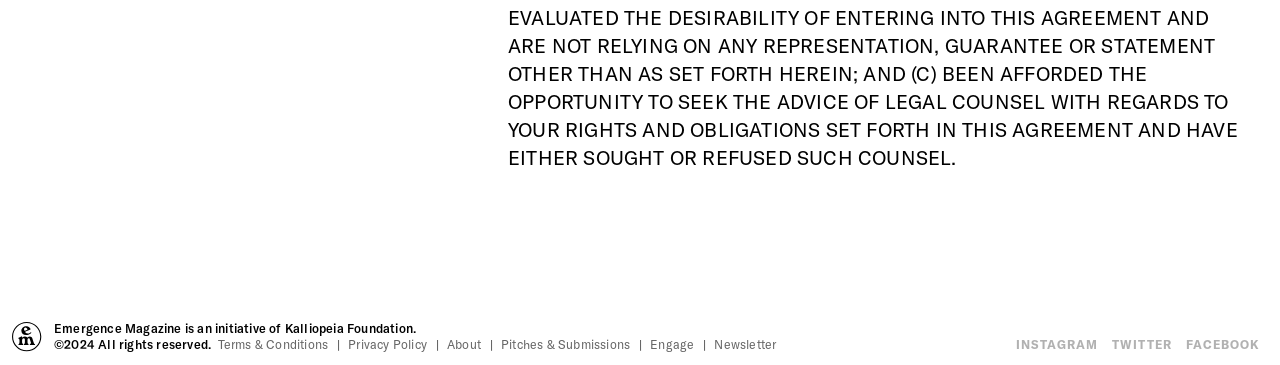What is the name of the magazine?
Please answer the question as detailed as possible.

In the footer section, I found a link with the text 'Emergence Magazine' and an accompanying image, which suggests that this is the name of the magazine.